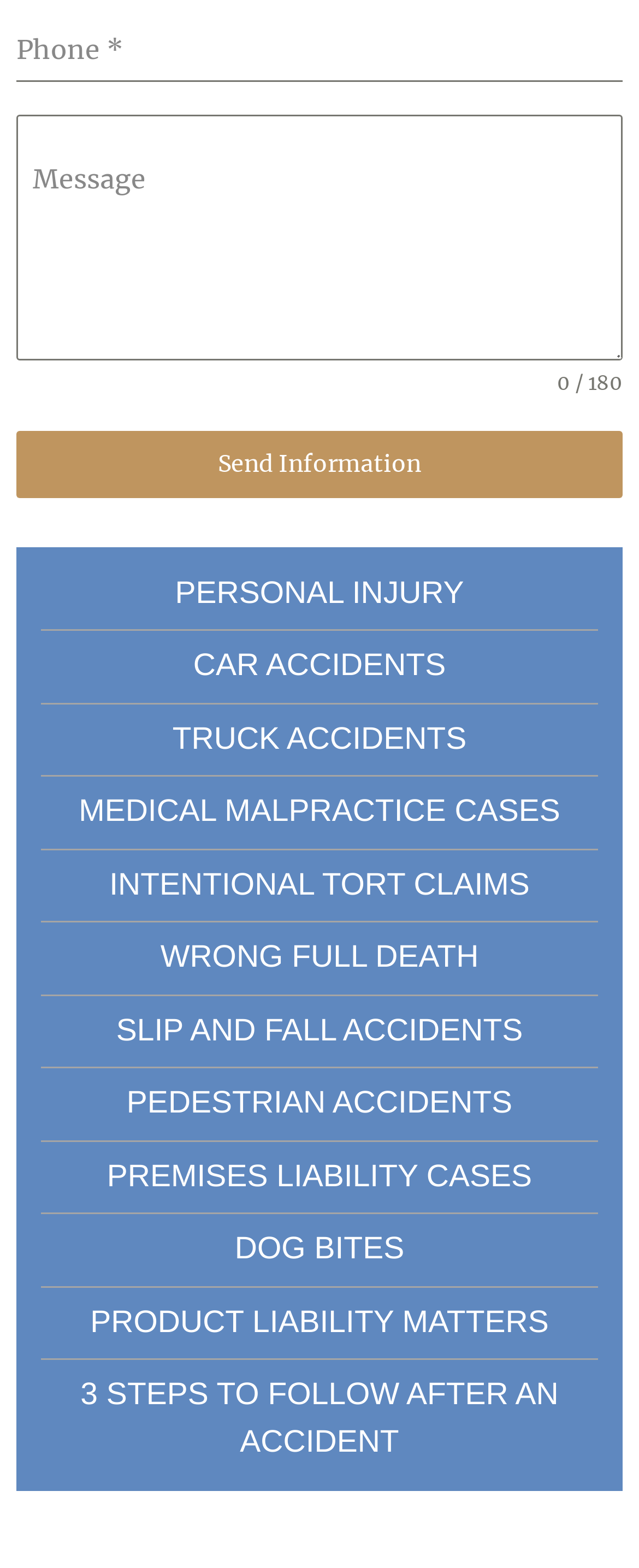Pinpoint the bounding box coordinates of the clickable area needed to execute the instruction: "Enter phone number". The coordinates should be specified as four float numbers between 0 and 1, i.e., [left, top, right, bottom].

[0.026, 0.01, 0.974, 0.053]